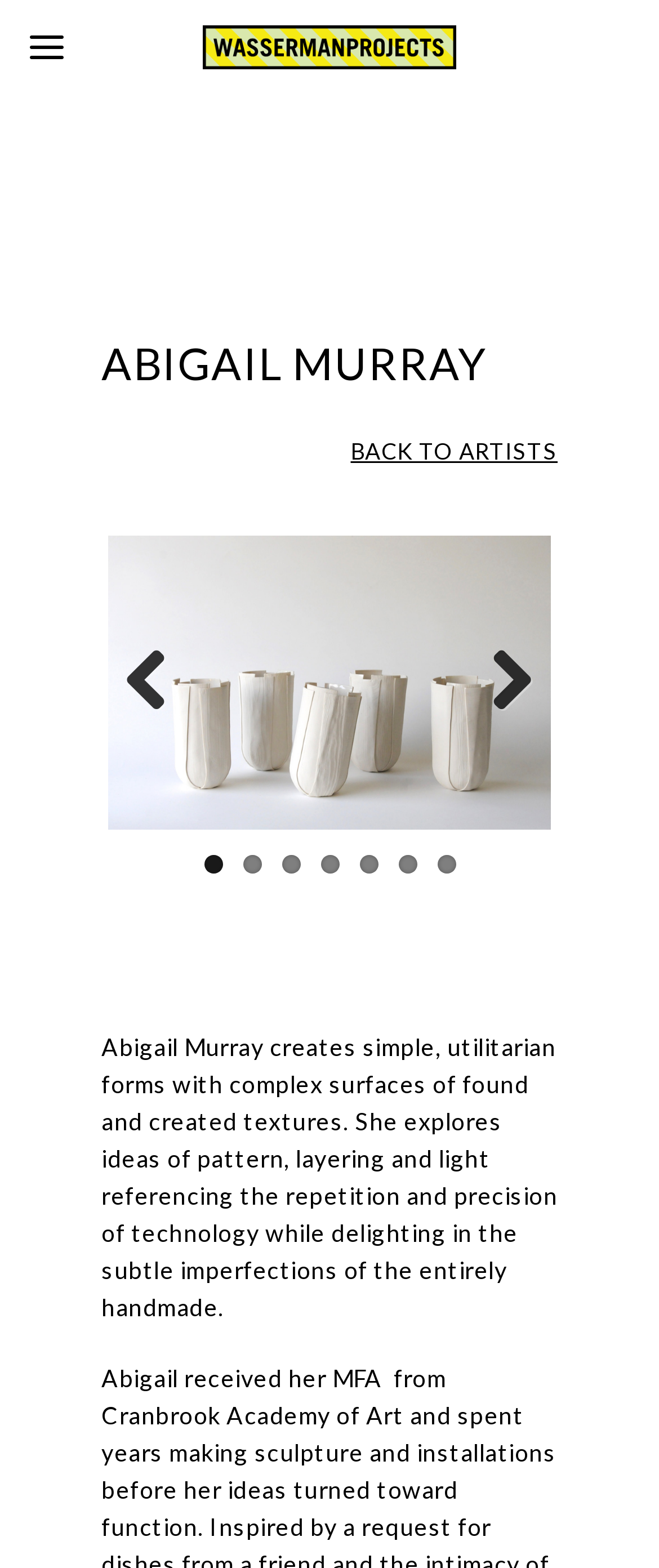Provide the bounding box for the UI element matching this description: "alt="MHLogoNoTag" title="MHLogoNoTag"".

None